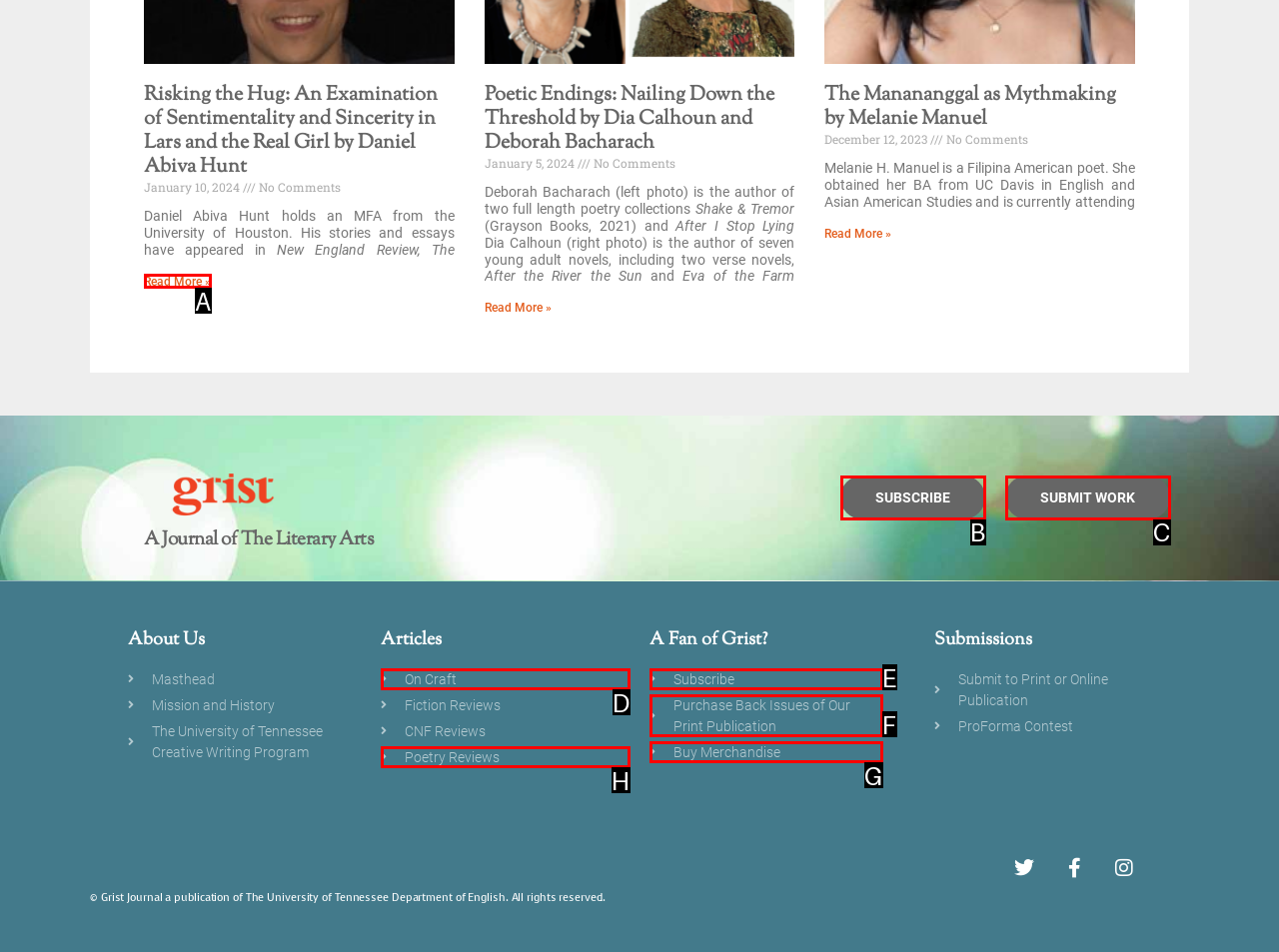Which HTML element among the options matches this description: parent_node: Website name="url"? Answer with the letter representing your choice.

None